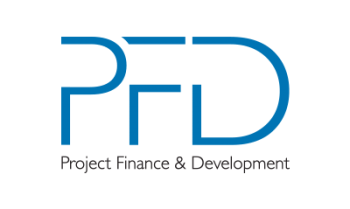What is the focus of Project Finance & Development?
Kindly offer a detailed explanation using the data available in the image.

The visual identity of Project Finance & Development represents the organization's focus on innovative financing solutions and development projects, particularly in the context of real estate and community building initiatives.